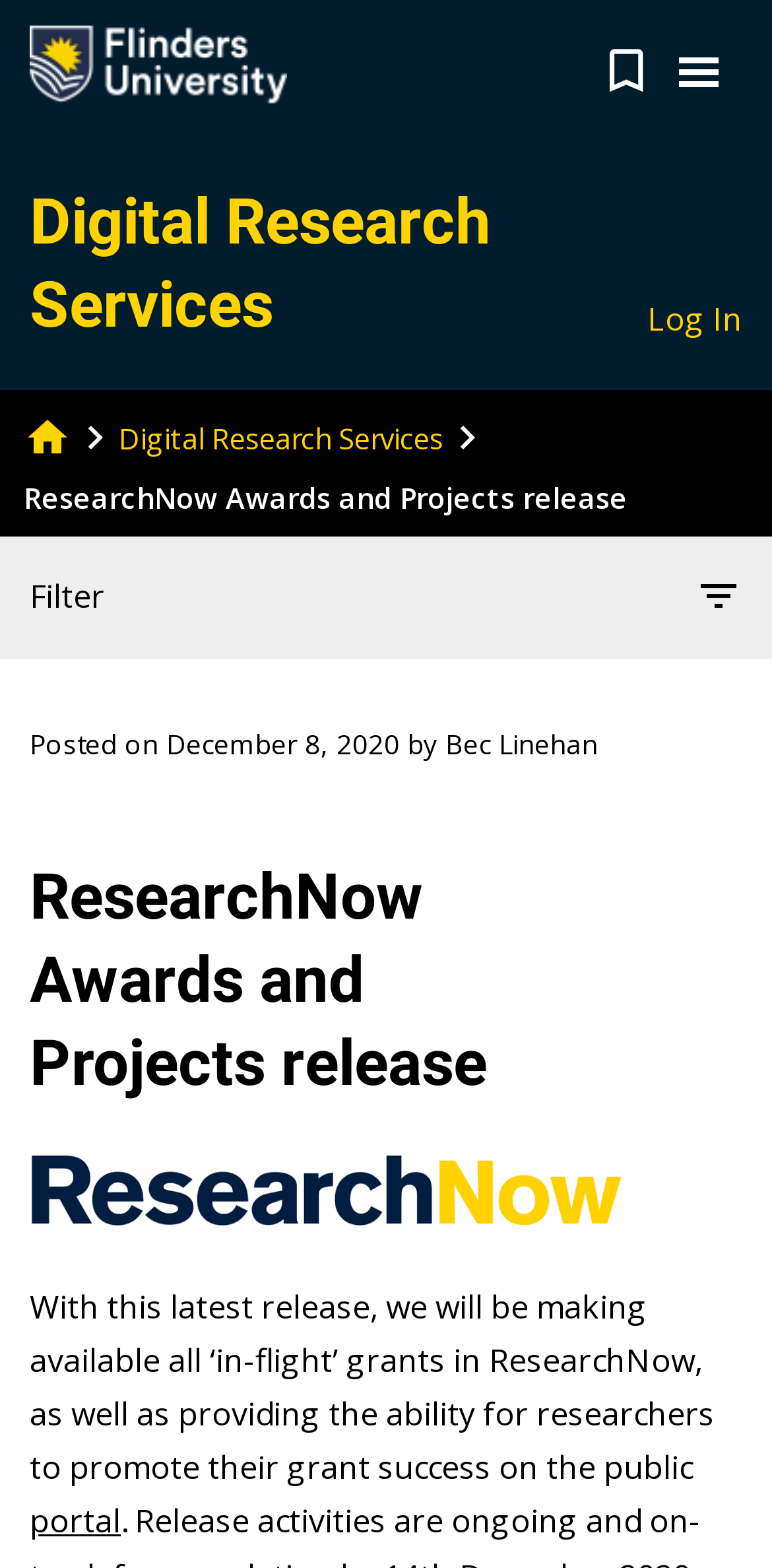What is the purpose of the latest release of ResearchNow?
Based on the visual information, provide a detailed and comprehensive answer.

I found the purpose of the release by reading the text 'With this latest release, we will be making available all ‘in-flight’ grants in ResearchNow...' which is located below the image.